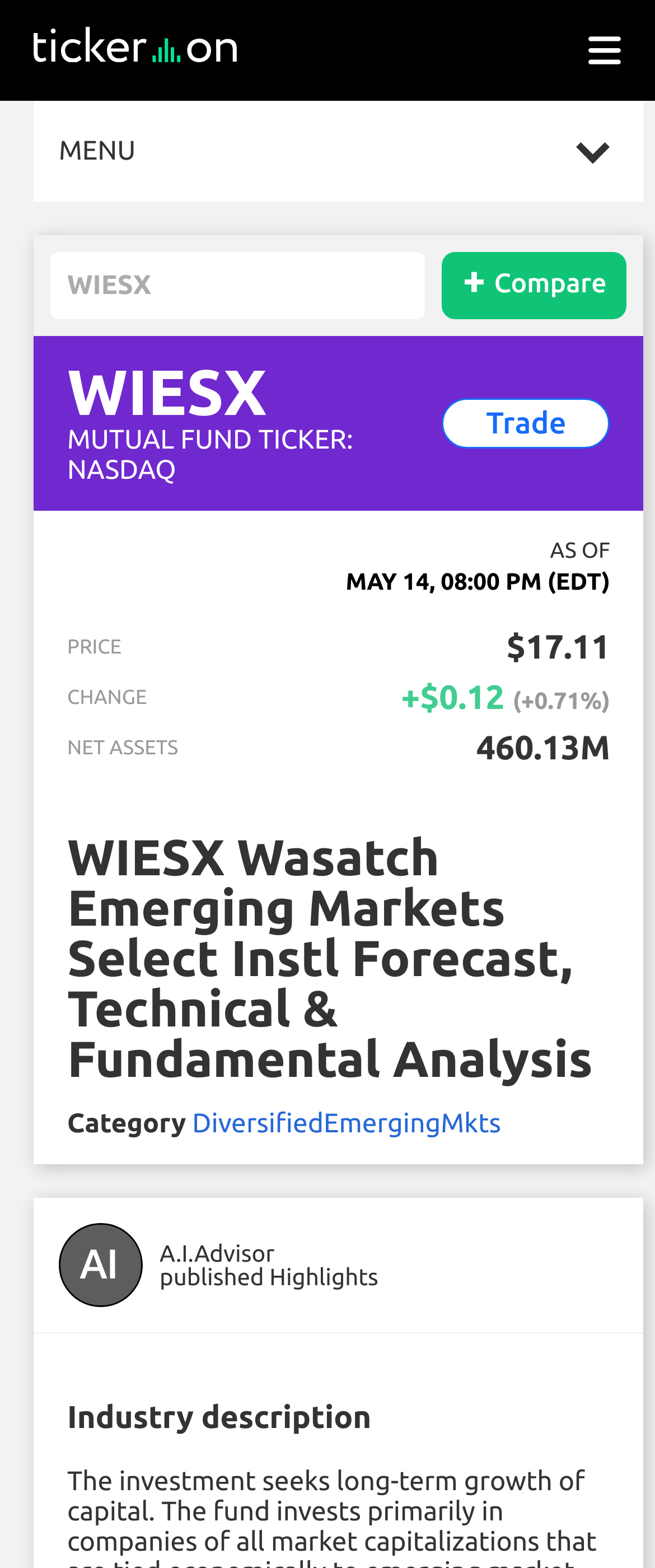What is the A.I. Advisor feature of WIESX? Observe the screenshot and provide a one-word or short phrase answer.

published Highlights